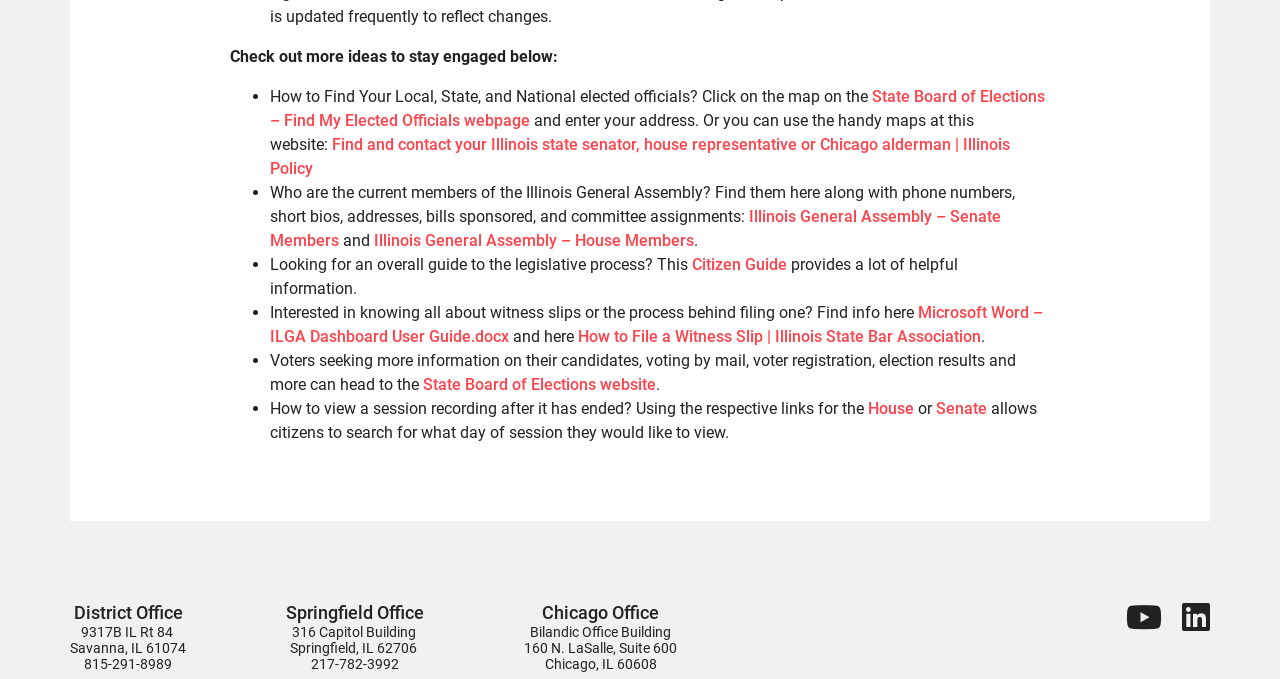What is the link to find and contact Illinois state senator, house representative or Chicago alderman?
Use the image to give a comprehensive and detailed response to the question.

I found the link to find and contact Illinois state senator, house representative or Chicago alderman by looking at the text 'Find and contact your Illinois state senator, house representative or Chicago alderman | Illinois Policy', which is a link.